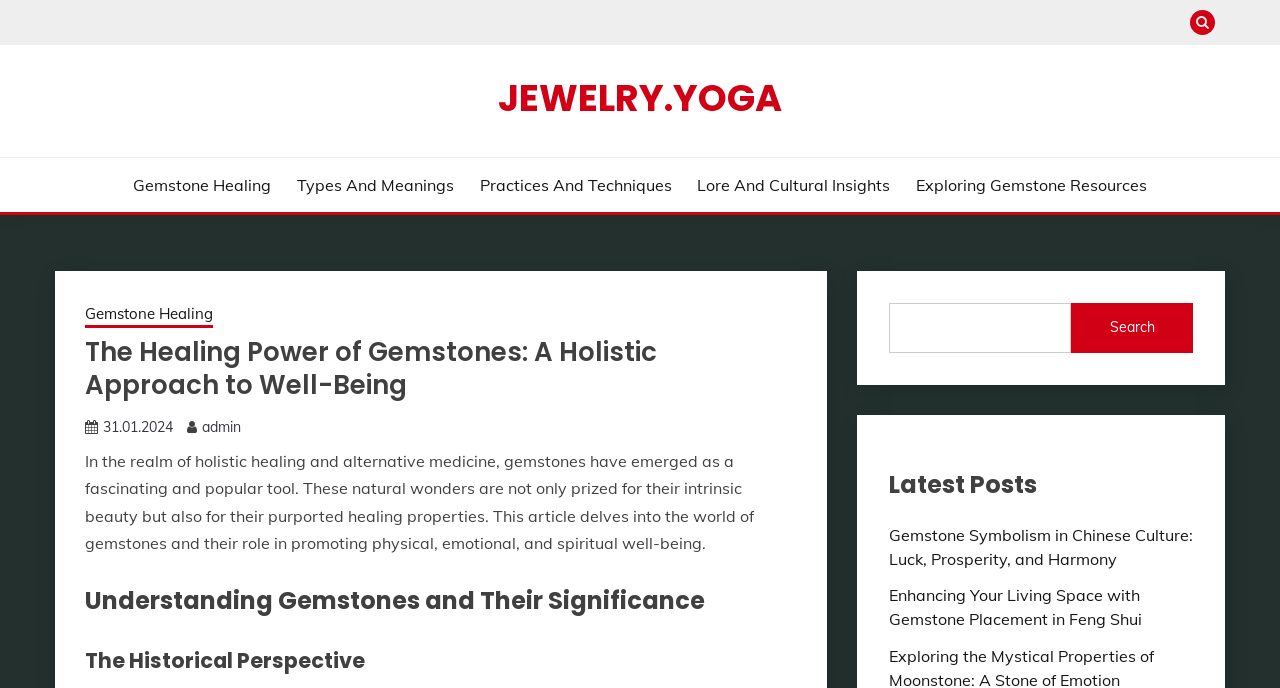What is the topic of the article?
Using the image as a reference, answer the question in detail.

The topic of the article can be determined by reading the heading 'The Healing Power of Gemstones: A Holistic Approach to Well-Being' and the static text that follows, which discusses the role of gemstones in promoting physical, emotional, and spiritual well-being.